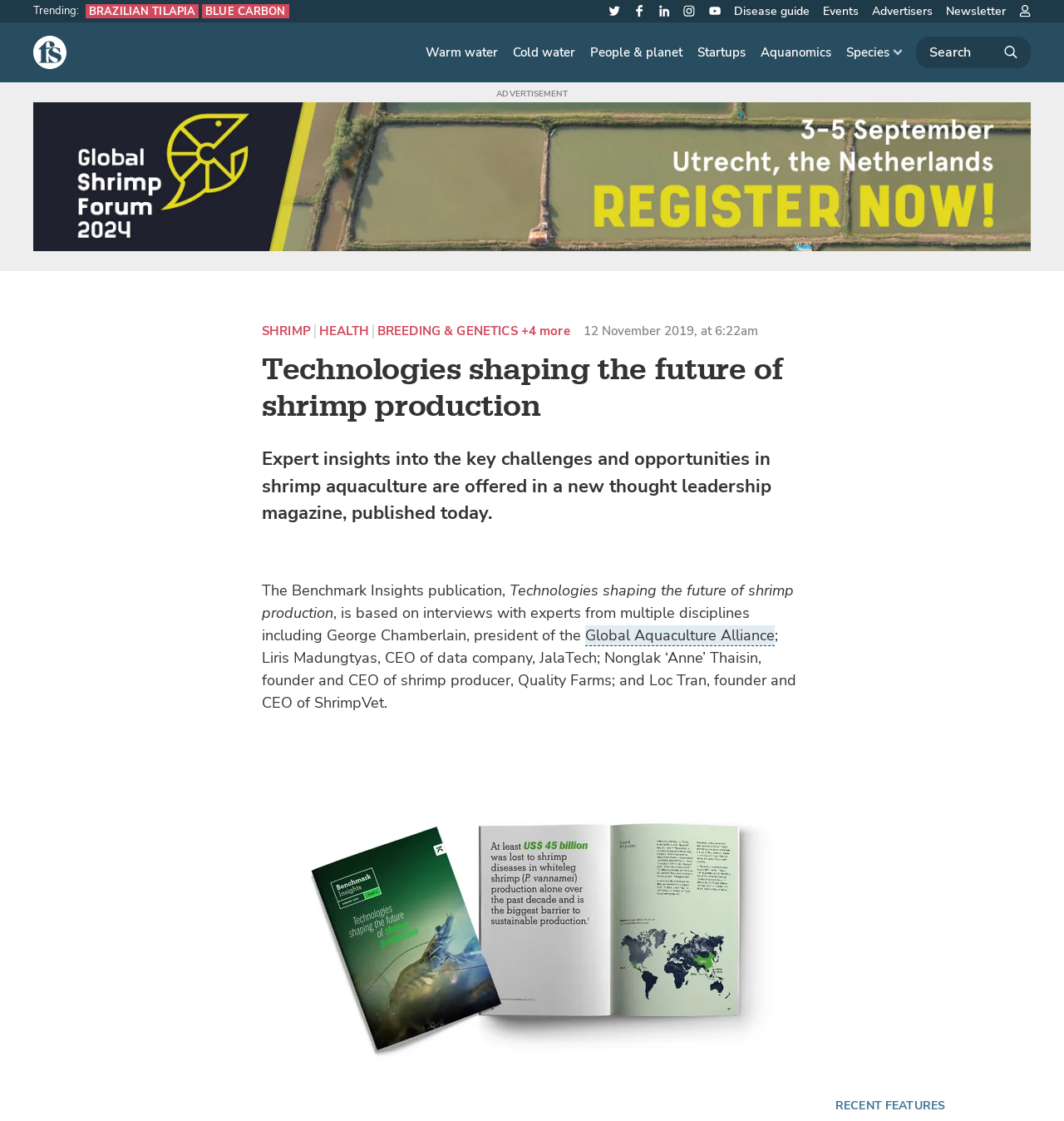Please identify the bounding box coordinates for the region that you need to click to follow this instruction: "Learn more about the 'Global Aquaculture Alliance'".

[0.55, 0.558, 0.728, 0.577]